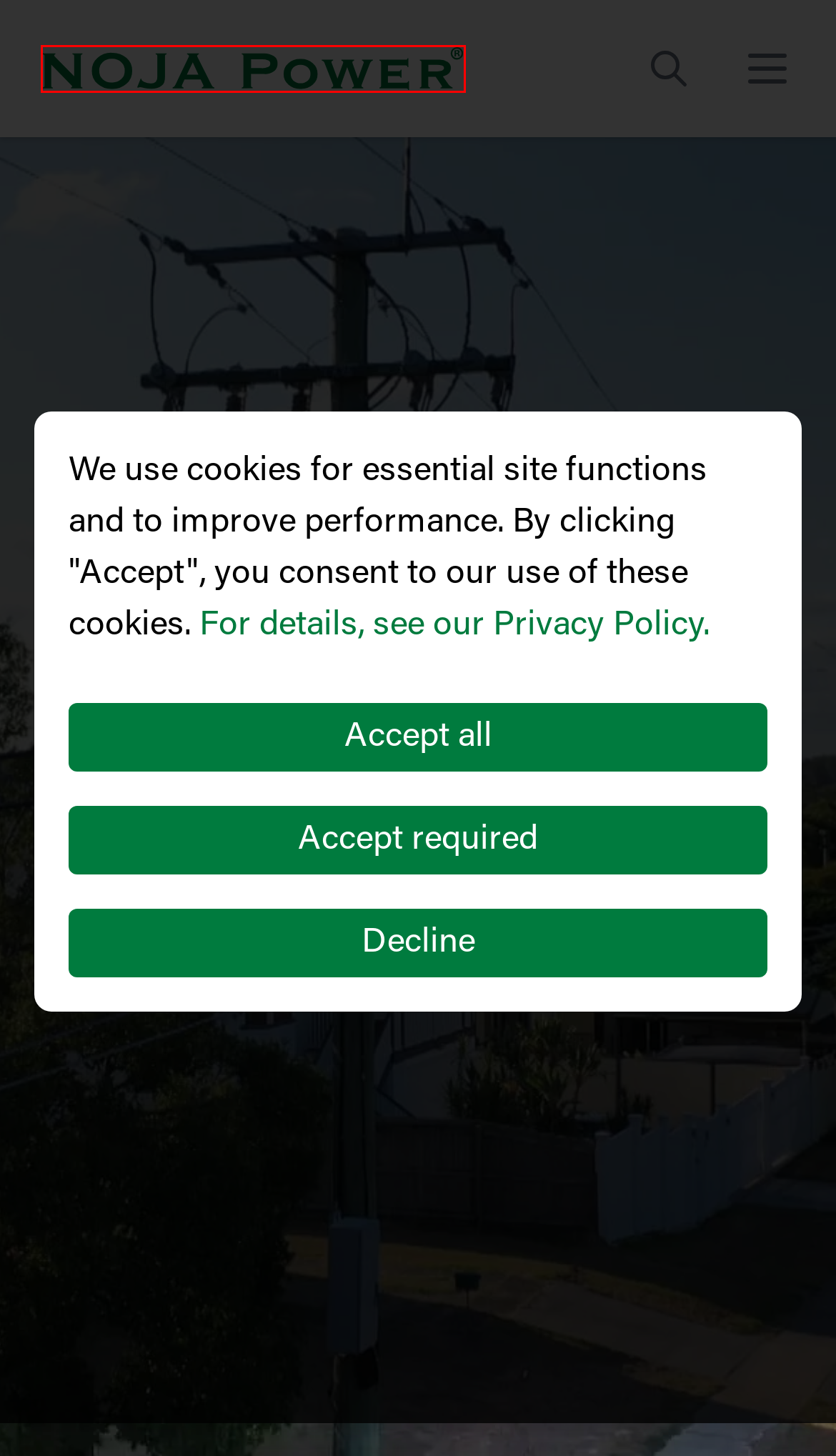Given a screenshot of a webpage with a red bounding box, please pick the webpage description that best fits the new webpage after clicking the element inside the bounding box. Here are the candidates:
A. Glossary | NOJA Power - Recloser Switchgear Engineers
B. Download Request | NOJA Power - Recloser Switchgear Engineers
C. Terms of Use | NOJA Power - Recloser Switchgear Engineers
D. Distributors | NOJA Power - Recloser Switchgear Engineers
E. Remote HMI App | NOJA Power - Recloser Switchgear Engineers
F. Home | NOJA Power - Recloser Switchgear Engineers
G. Careers | NOJA Power - Recloser Switchgear Engineers
H. Circuit Breaker - EcoBreaker™ | NOJA Power - Recloser Switchgear Engineers

F